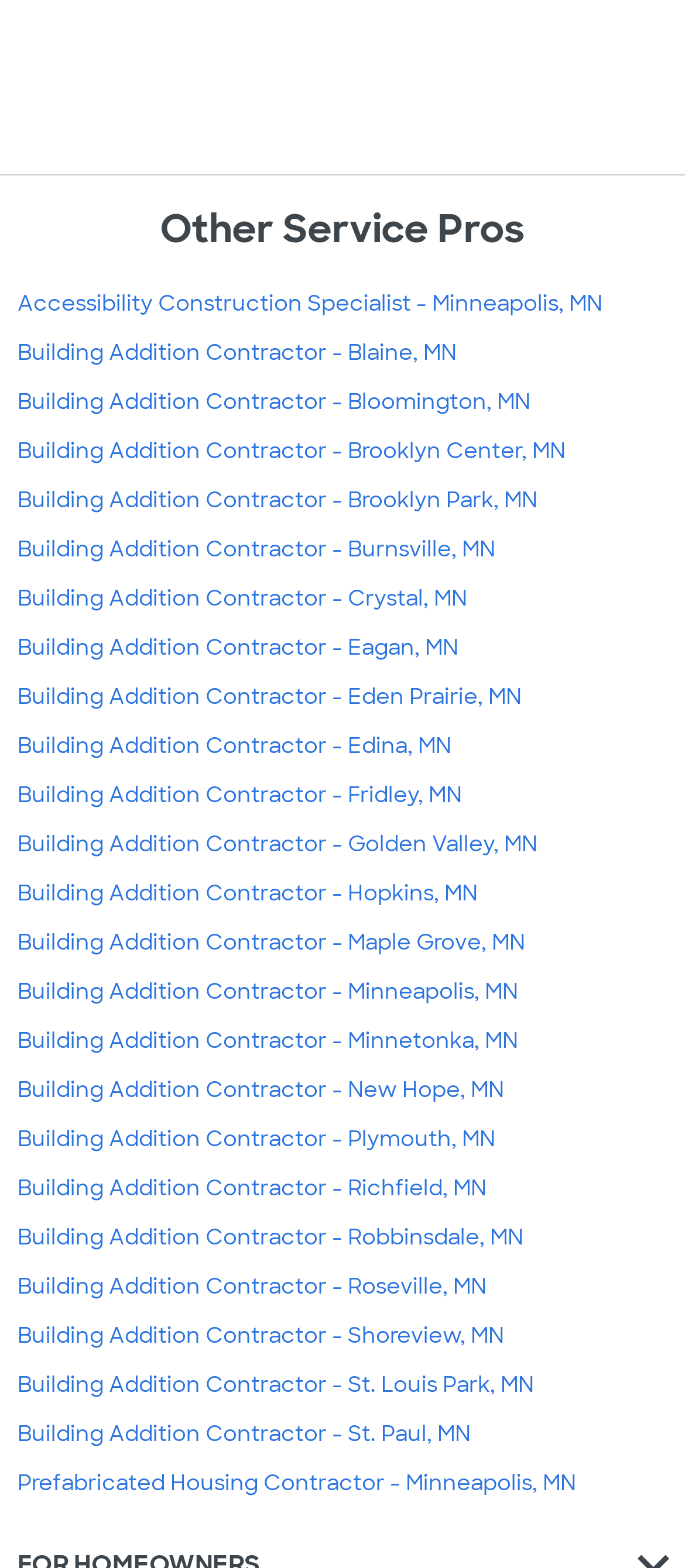Analyze the image and deliver a detailed answer to the question: What is the main category of services offered?

Based on the links provided on the webpage, it appears that the main category of services offered is building addition, with various locations in Minnesota listed.